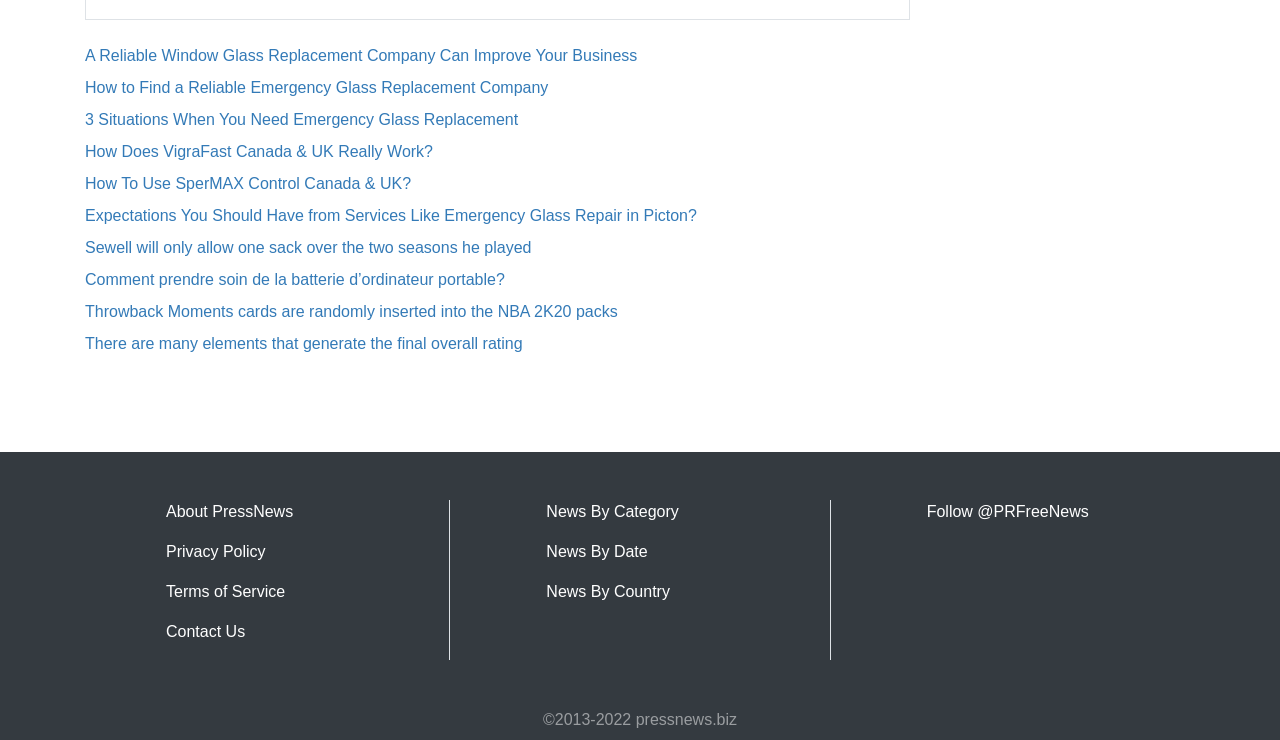Indicate the bounding box coordinates of the element that must be clicked to execute the instruction: "Read about a reliable window glass replacement company". The coordinates should be given as four float numbers between 0 and 1, i.e., [left, top, right, bottom].

[0.066, 0.064, 0.498, 0.087]